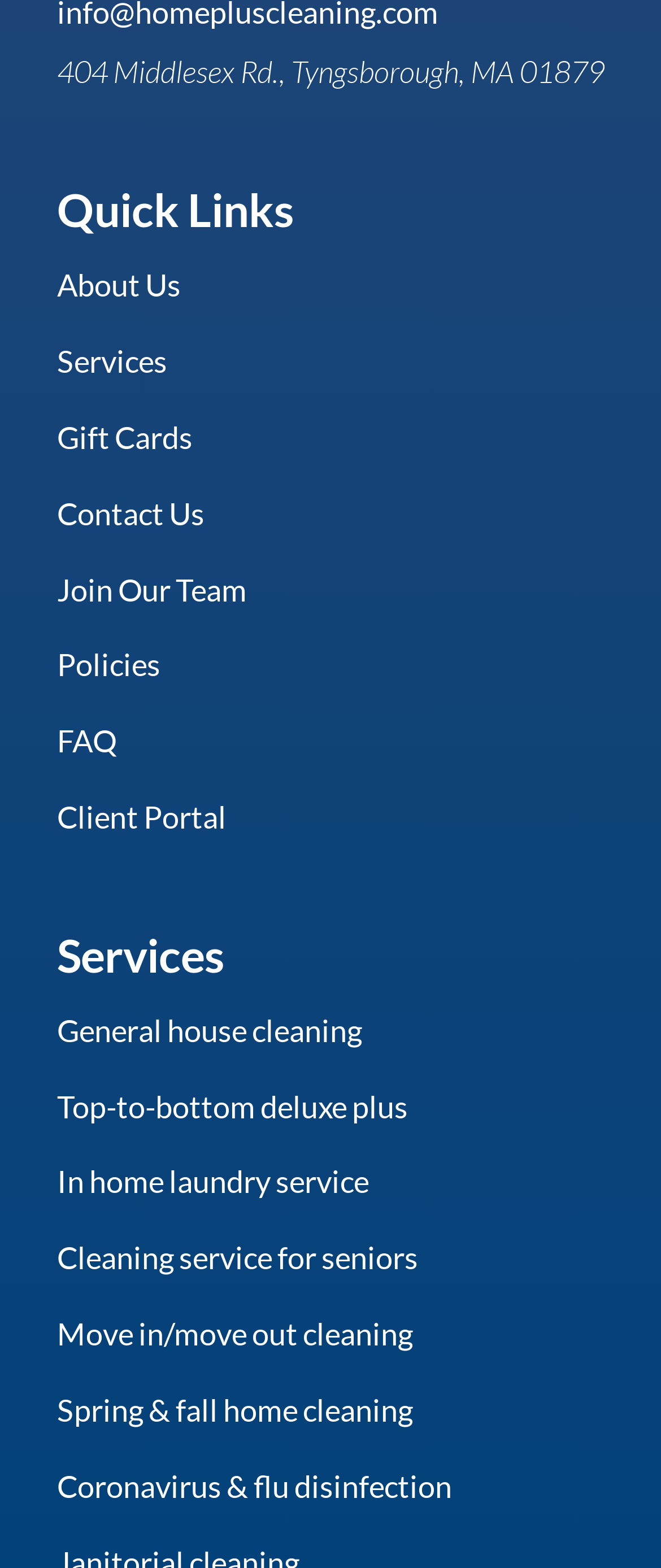Please identify the bounding box coordinates of the element I need to click to follow this instruction: "View Services".

[0.086, 0.218, 0.253, 0.242]